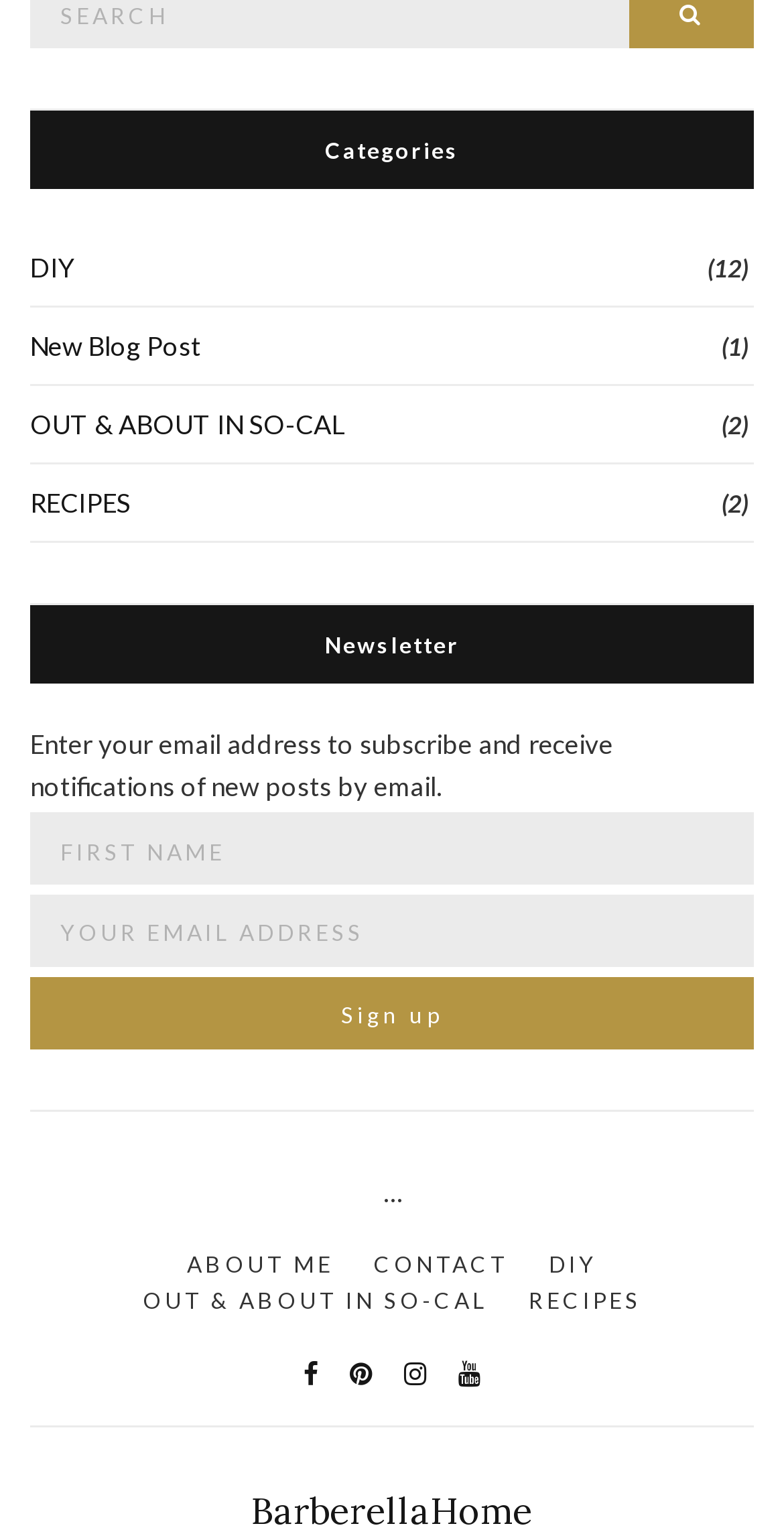What is the first category listed?
Answer the question using a single word or phrase, according to the image.

DIY